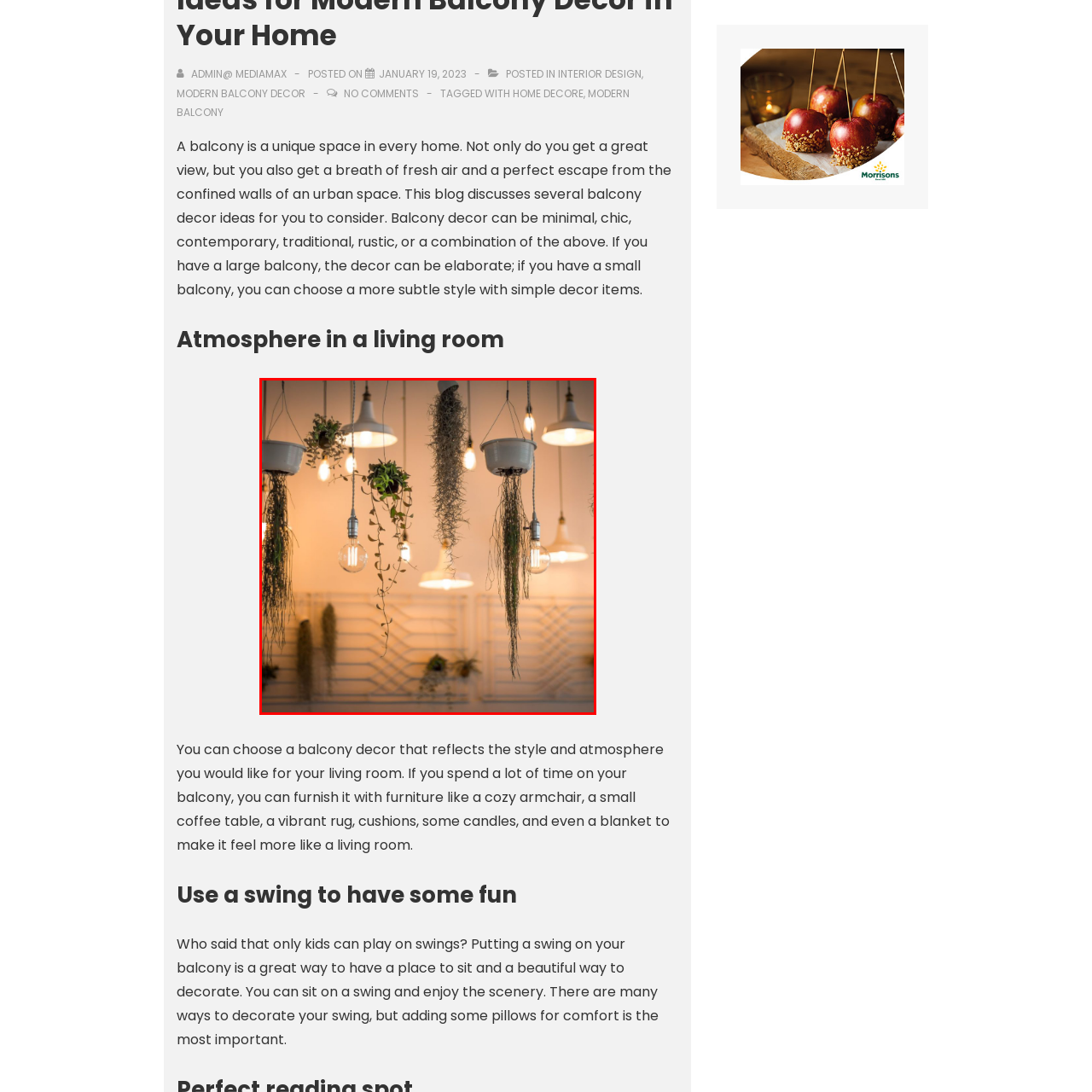What is the ambiance created by the lighting?
Observe the image part marked by the red bounding box and give a detailed answer to the question.

The caption states that the light fixtures 'illuminate the greenery, creating a warm and inviting ambiance', which implies a cozy and welcoming atmosphere.